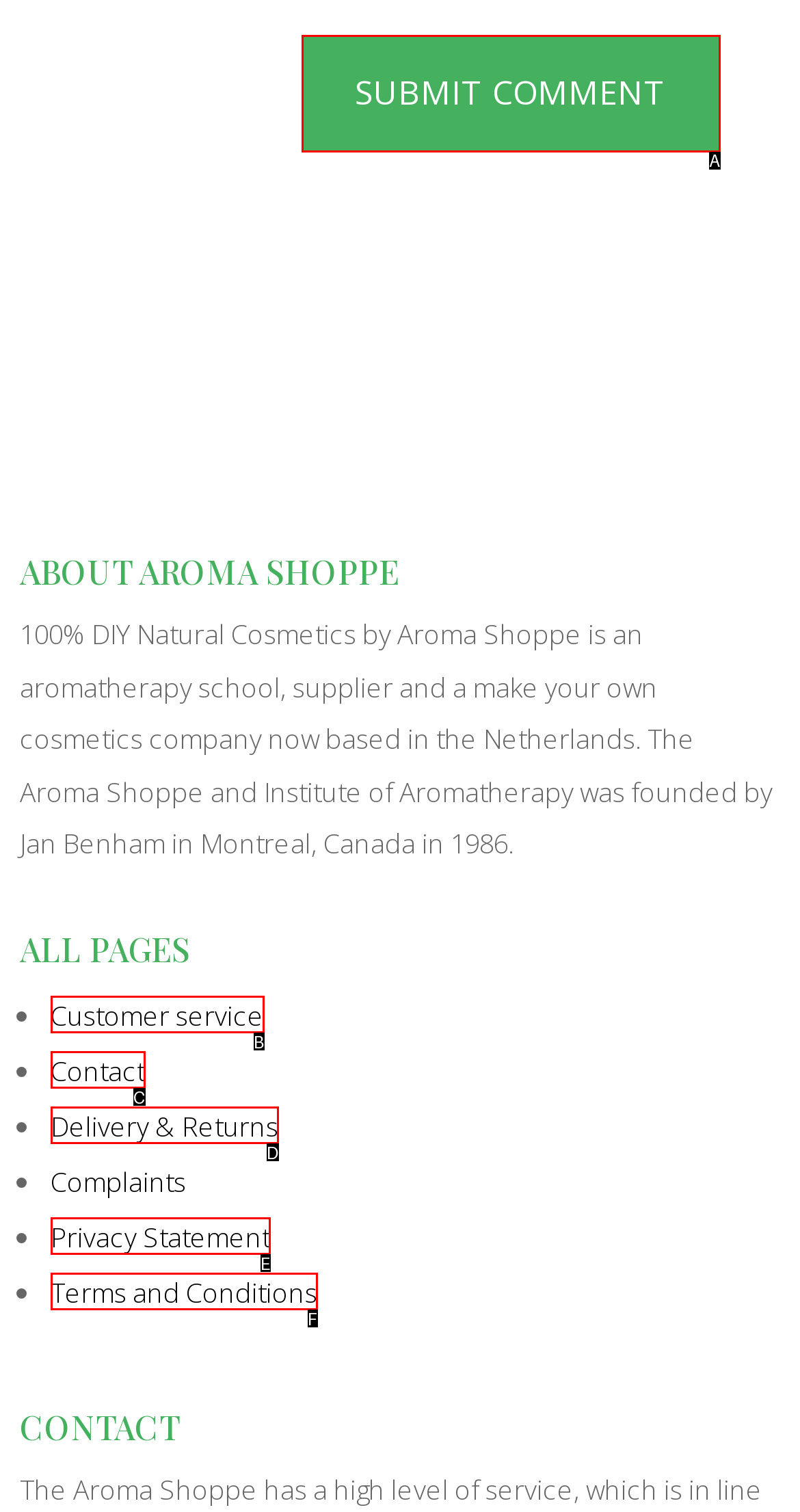Select the letter that corresponds to the UI element described as: Delivery & Returns
Answer by providing the letter from the given choices.

D